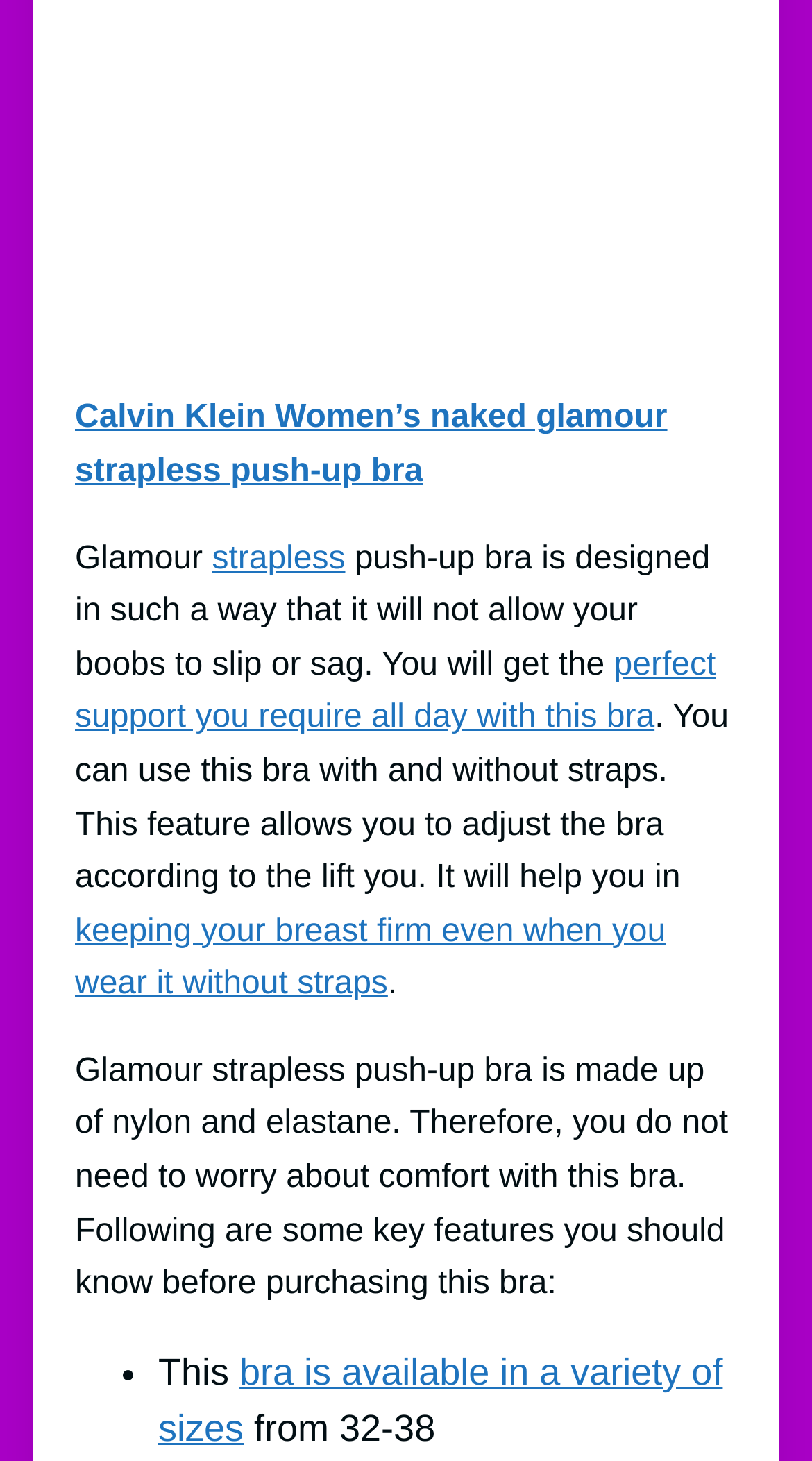Please provide a brief answer to the question using only one word or phrase: 
What is the material of the Calvin Klein bra?

Nylon and elastane